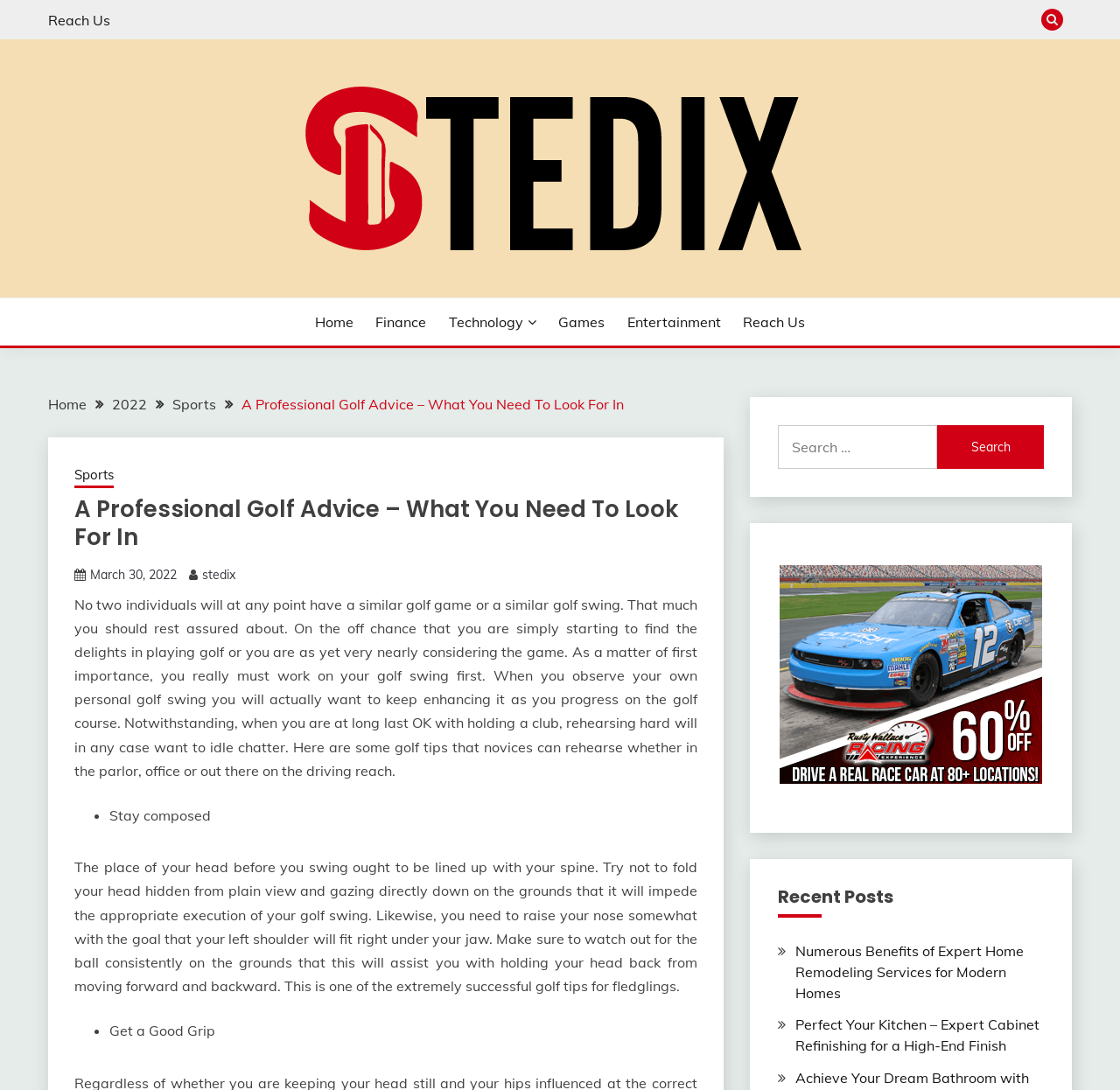Respond to the question with just a single word or phrase: 
What is the text of the first link on the webpage?

Reach Us